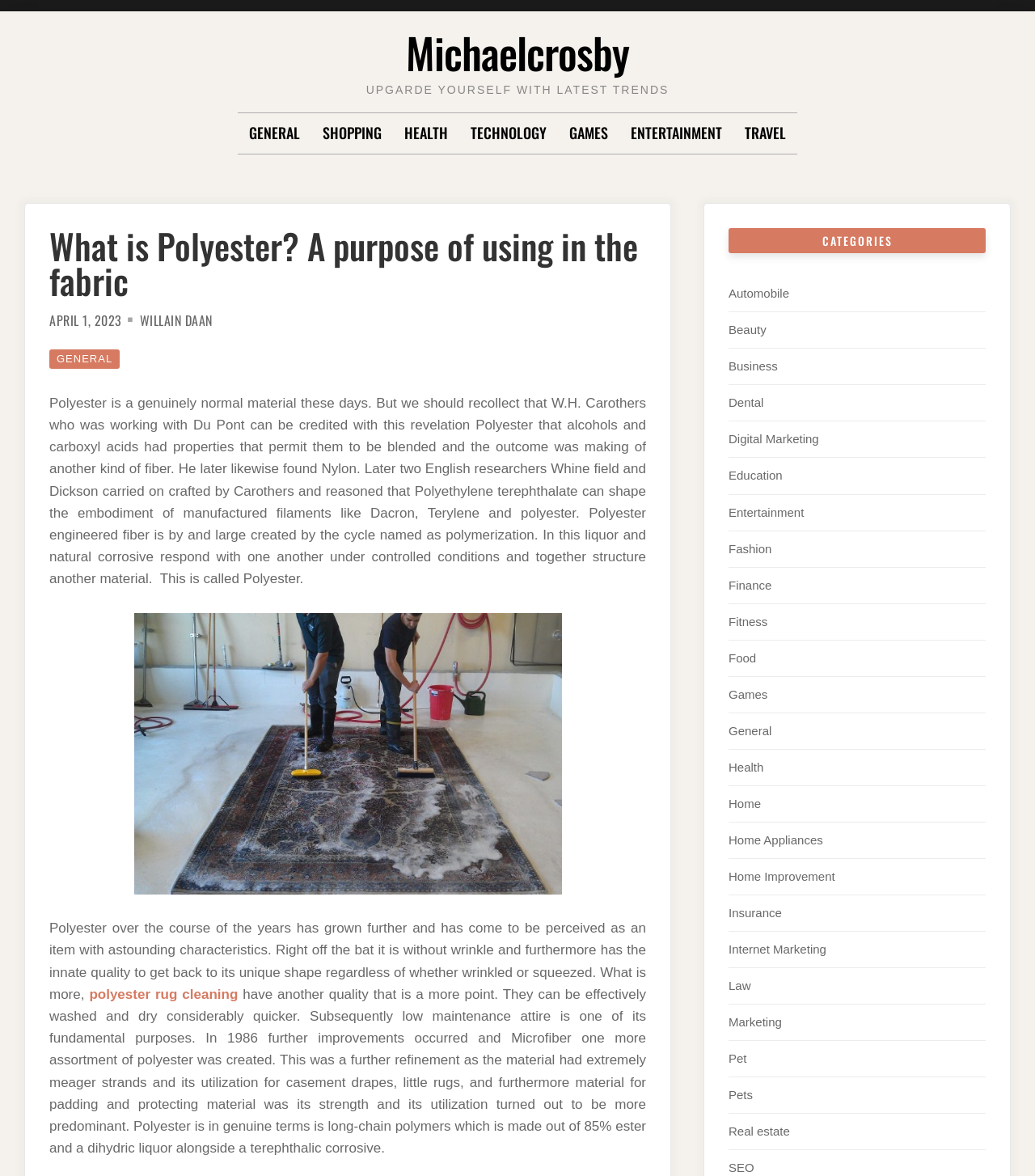What is Microfiber?
Respond to the question with a single word or phrase according to the image.

A type of polyester